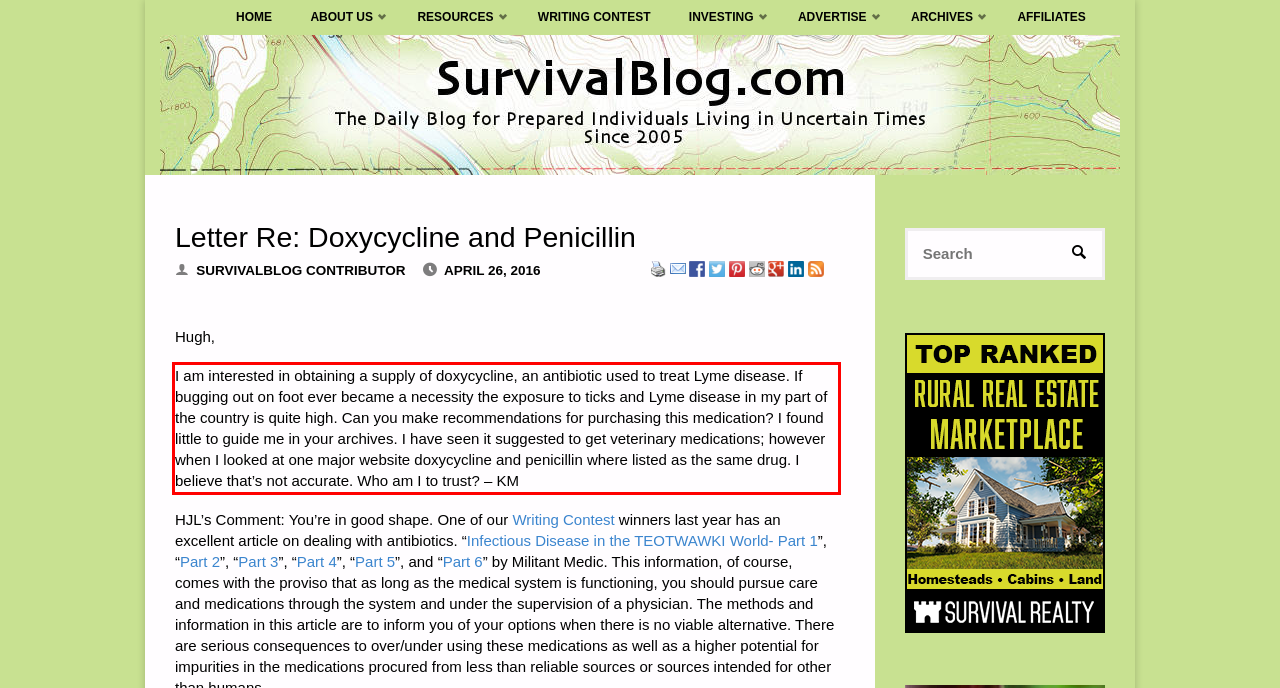Analyze the screenshot of a webpage where a red rectangle is bounding a UI element. Extract and generate the text content within this red bounding box.

I am interested in obtaining a supply of doxycycline, an antibiotic used to treat Lyme disease. If bugging out on foot ever became a necessity the exposure to ticks and Lyme disease in my part of the country is quite high. Can you make recommendations for purchasing this medication? I found little to guide me in your archives. I have seen it suggested to get veterinary medications; however when I looked at one major website doxycycline and penicillin where listed as the same drug. I believe that’s not accurate. Who am I to trust? – KM